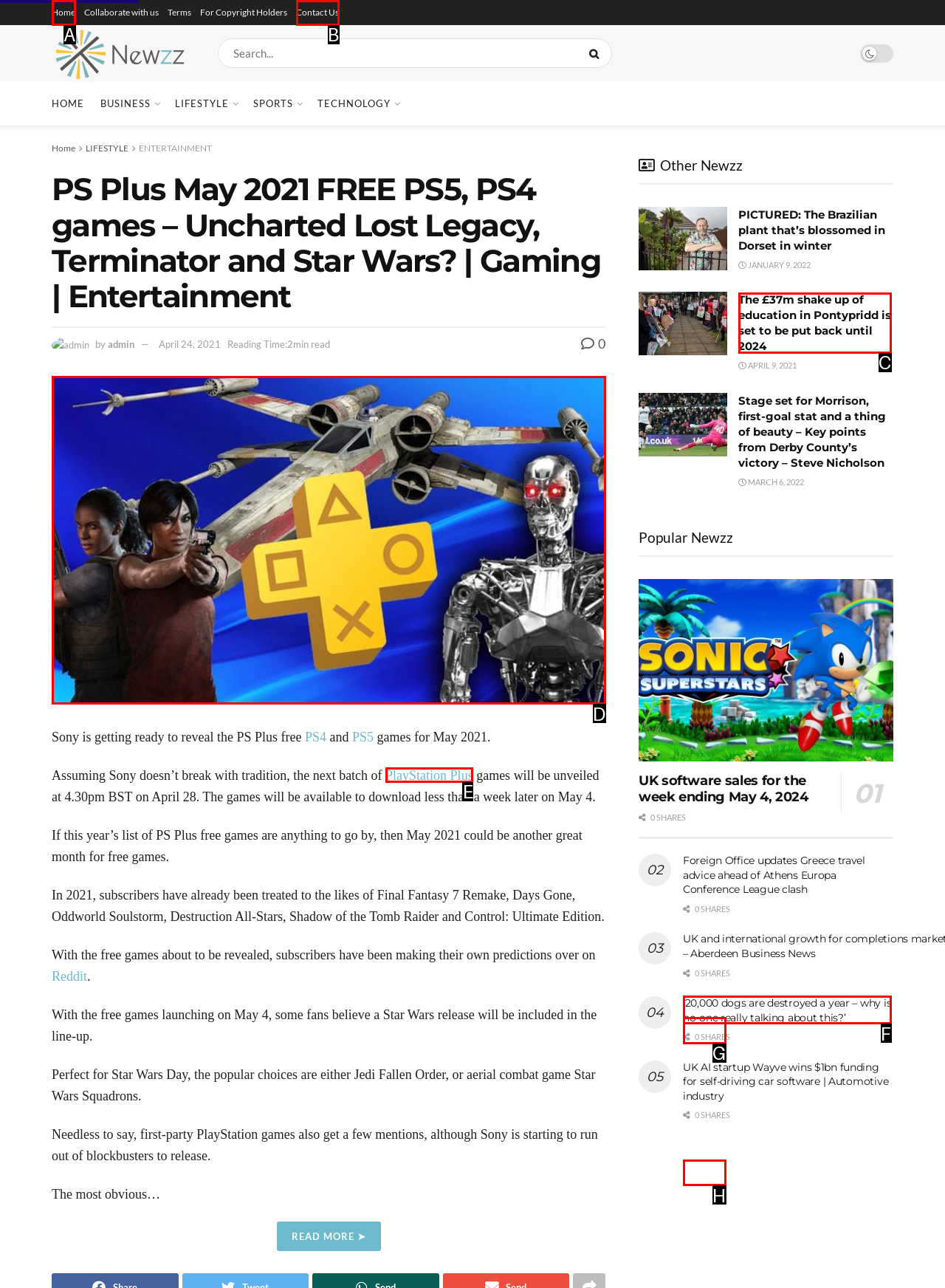Point out the UI element to be clicked for this instruction: Click on the 'GAME APE BLOG' link. Provide the answer as the letter of the chosen element.

None